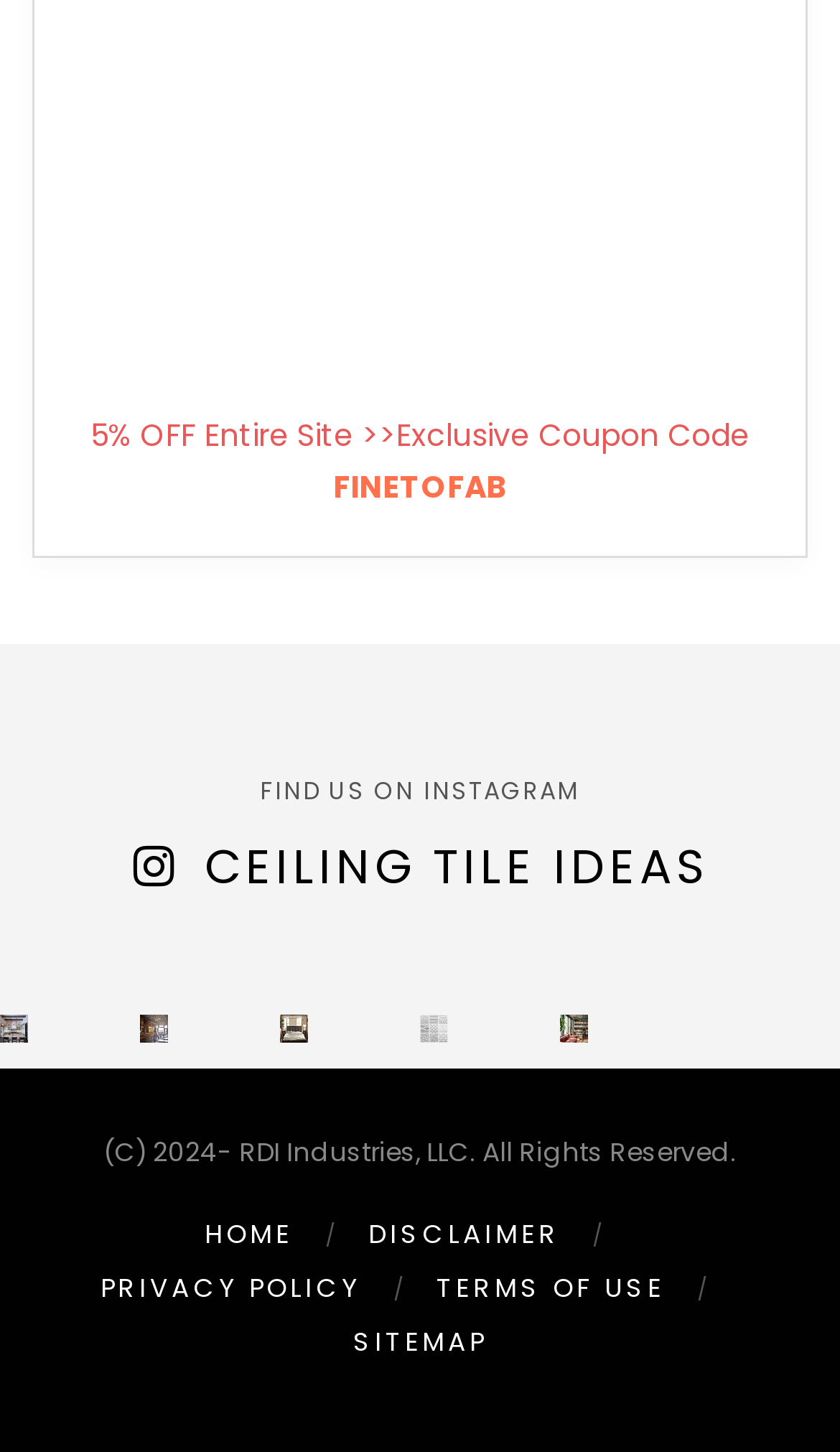Provide the bounding box coordinates for the UI element described in this sentence: "Privacy Policy". The coordinates should be four float values between 0 and 1, i.e., [left, top, right, bottom].

[0.119, 0.874, 0.429, 0.9]